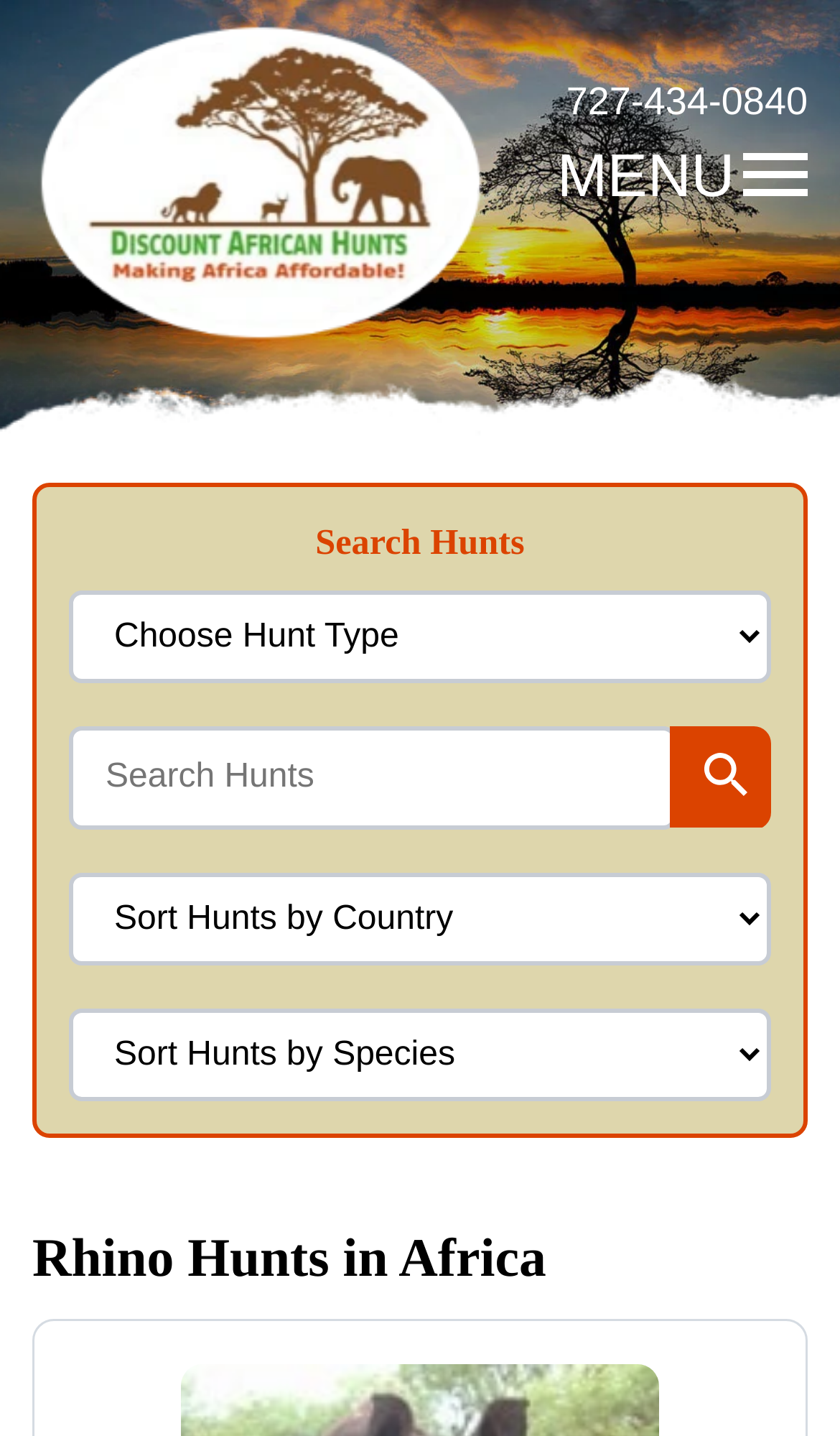Determine the bounding box coordinates of the region to click in order to accomplish the following instruction: "Open the menu". Provide the coordinates as four float numbers between 0 and 1, specifically [left, top, right, bottom].

[0.663, 0.106, 0.962, 0.142]